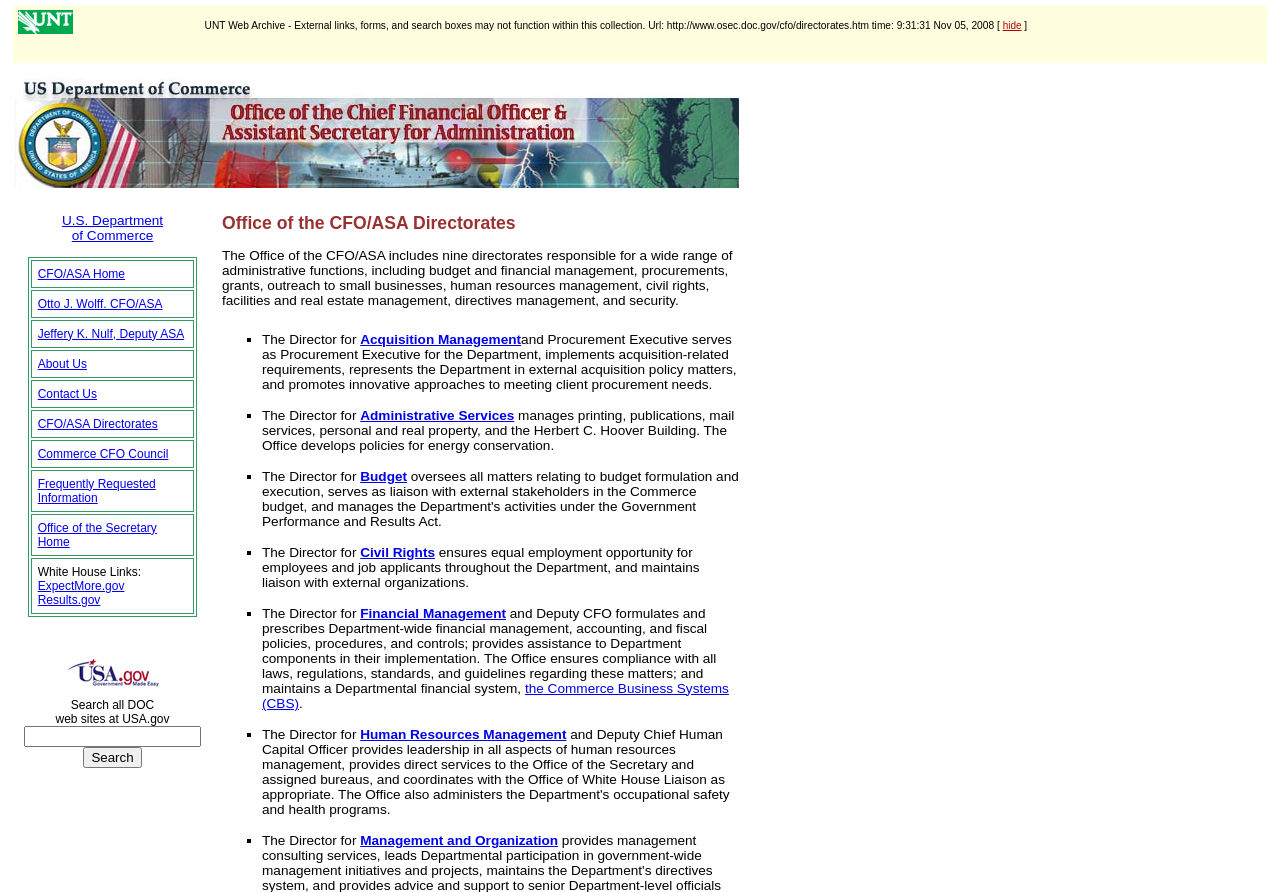What is the responsibility of the Director for Human Resources Management?
Refer to the image and answer the question using a single word or phrase.

manages human resources